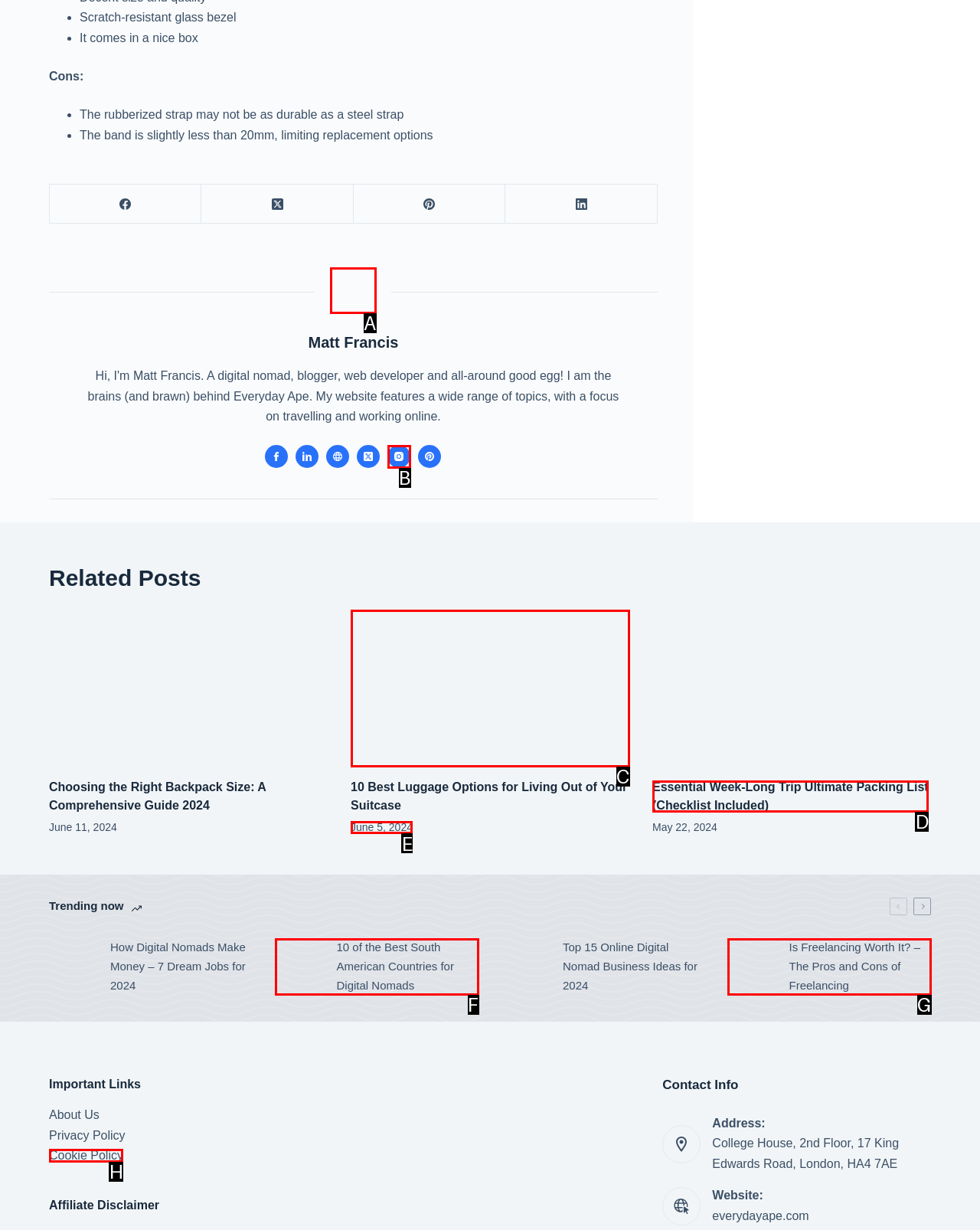Please identify the correct UI element to click for the task: View the analysis page Respond with the letter of the appropriate option.

None